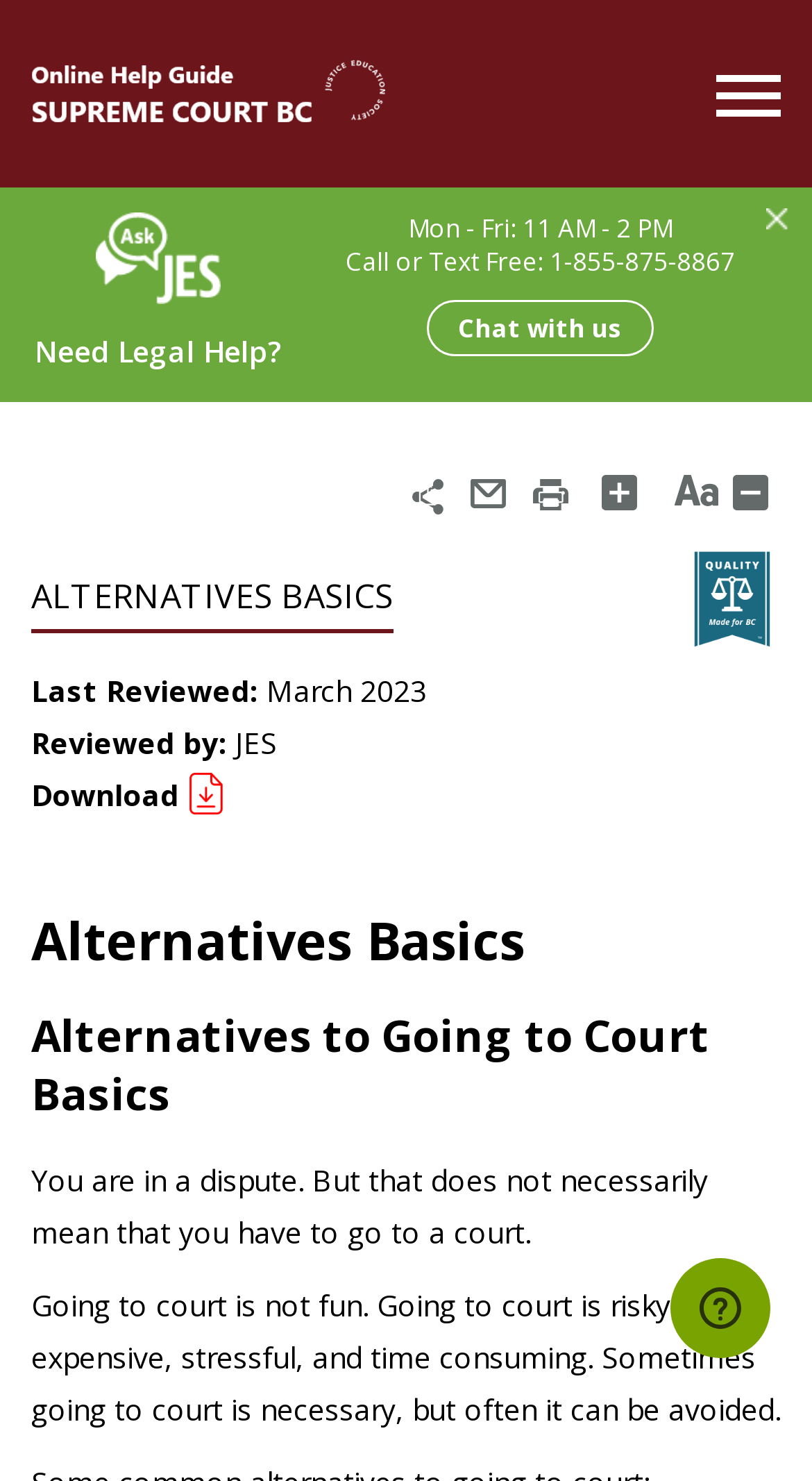Identify the bounding box coordinates necessary to click and complete the given instruction: "Click the 'Home' link".

[0.038, 0.039, 0.474, 0.088]